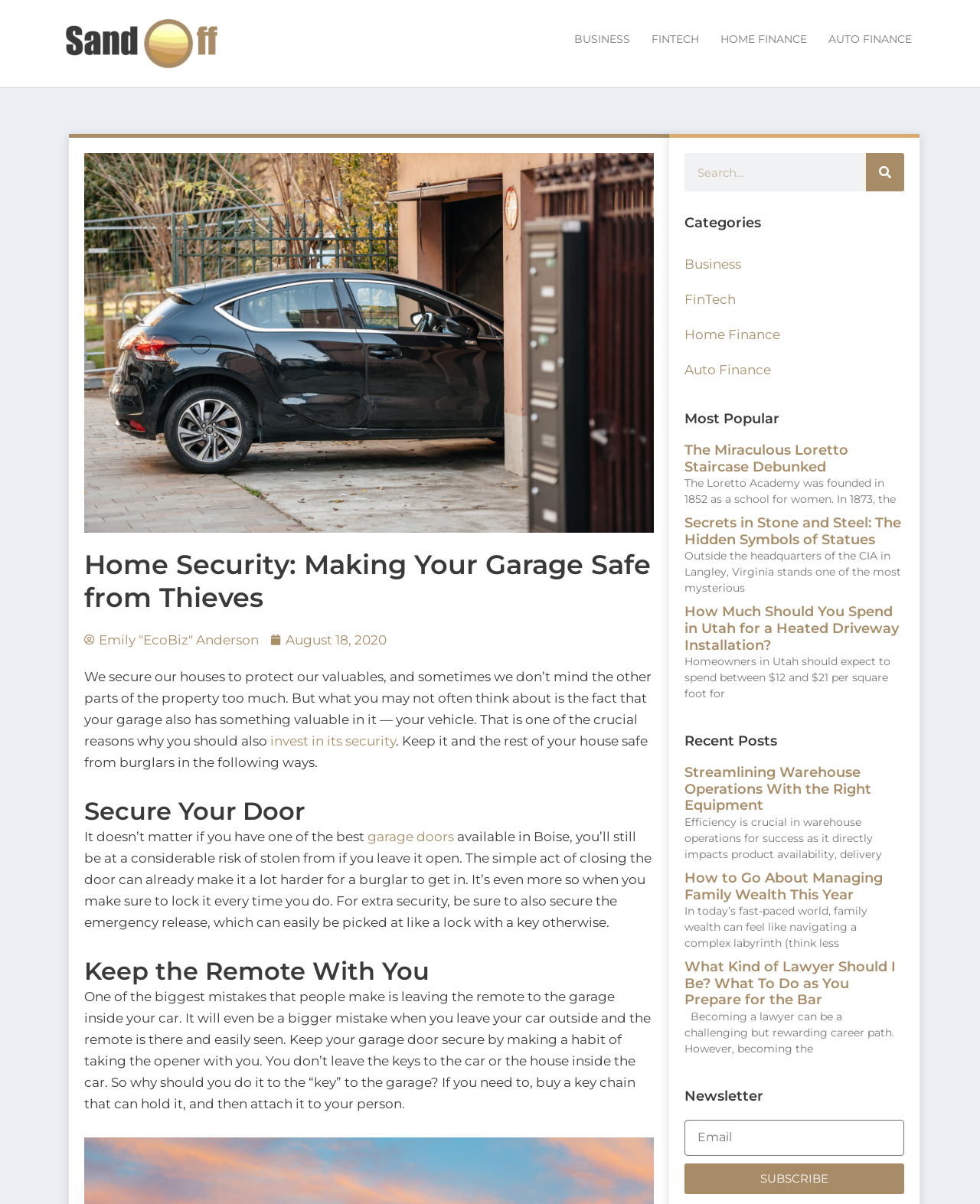Please find the bounding box coordinates of the clickable region needed to complete the following instruction: "Click the 'BUSINESS' link". The bounding box coordinates must consist of four float numbers between 0 and 1, i.e., [left, top, right, bottom].

[0.575, 0.015, 0.654, 0.05]